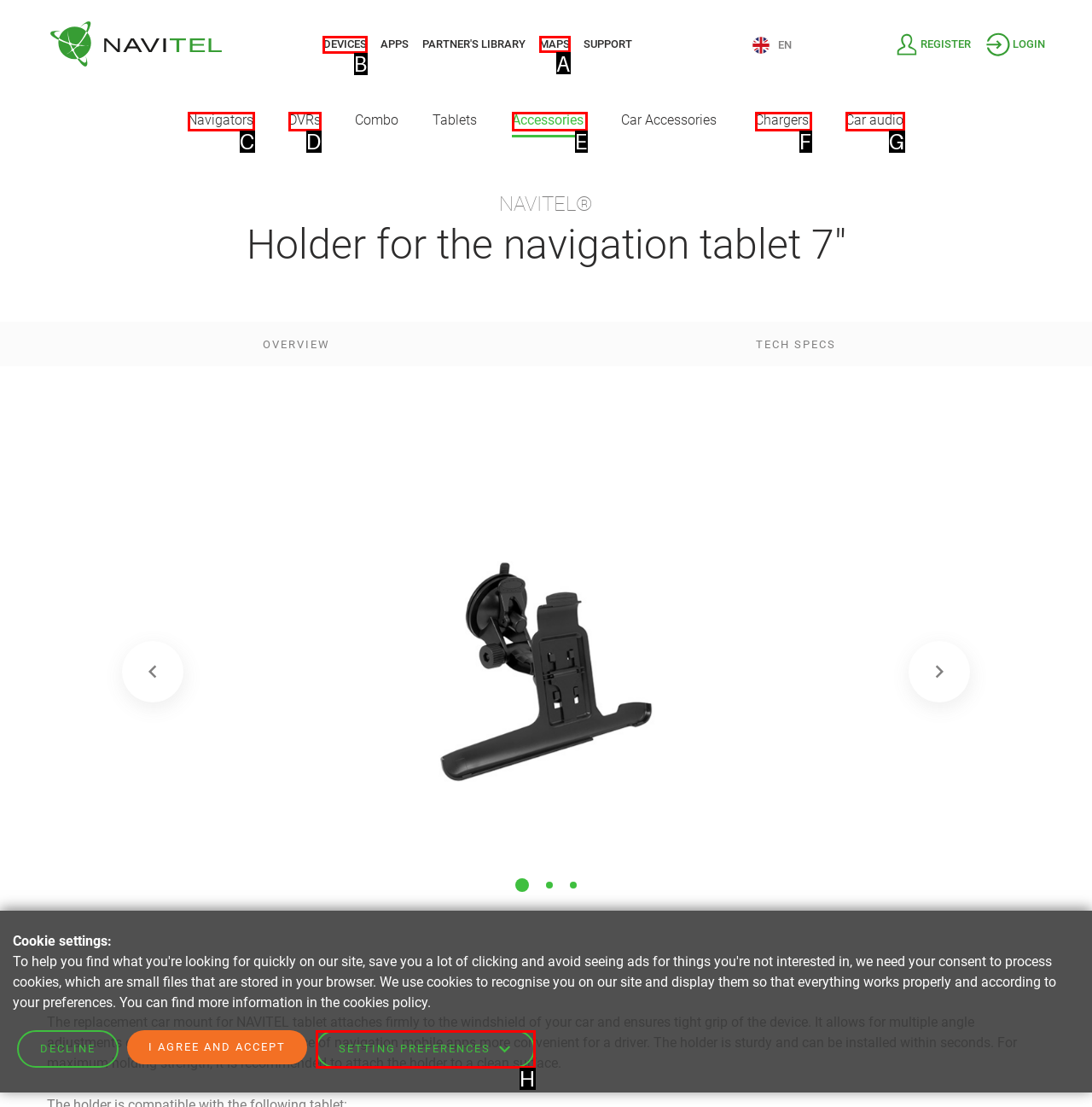Identify the letter of the UI element you need to select to accomplish the task: Go to DEVICES page.
Respond with the option's letter from the given choices directly.

B